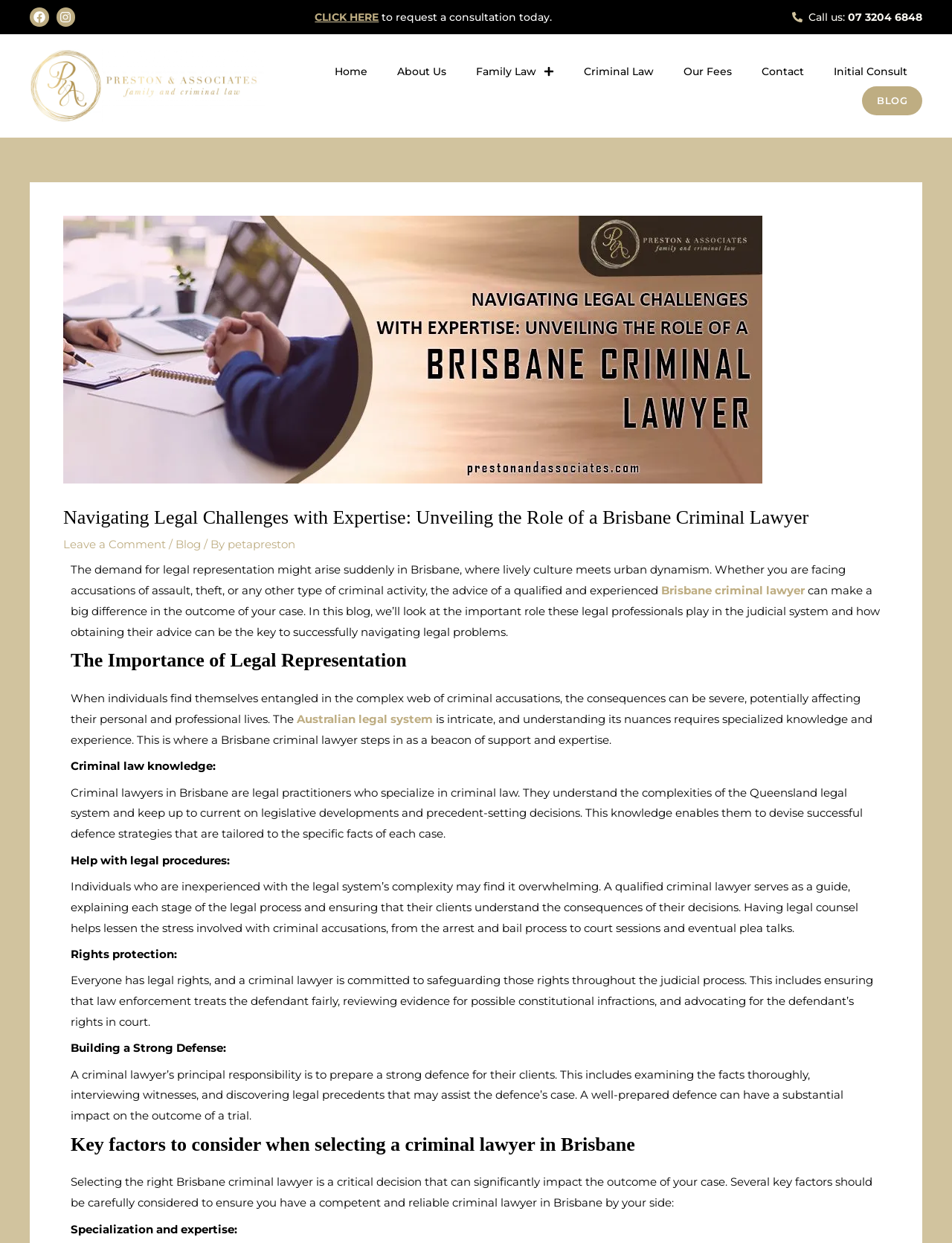Please identify the bounding box coordinates of the area that needs to be clicked to follow this instruction: "Navigate to the Home page".

[0.336, 0.045, 0.402, 0.069]